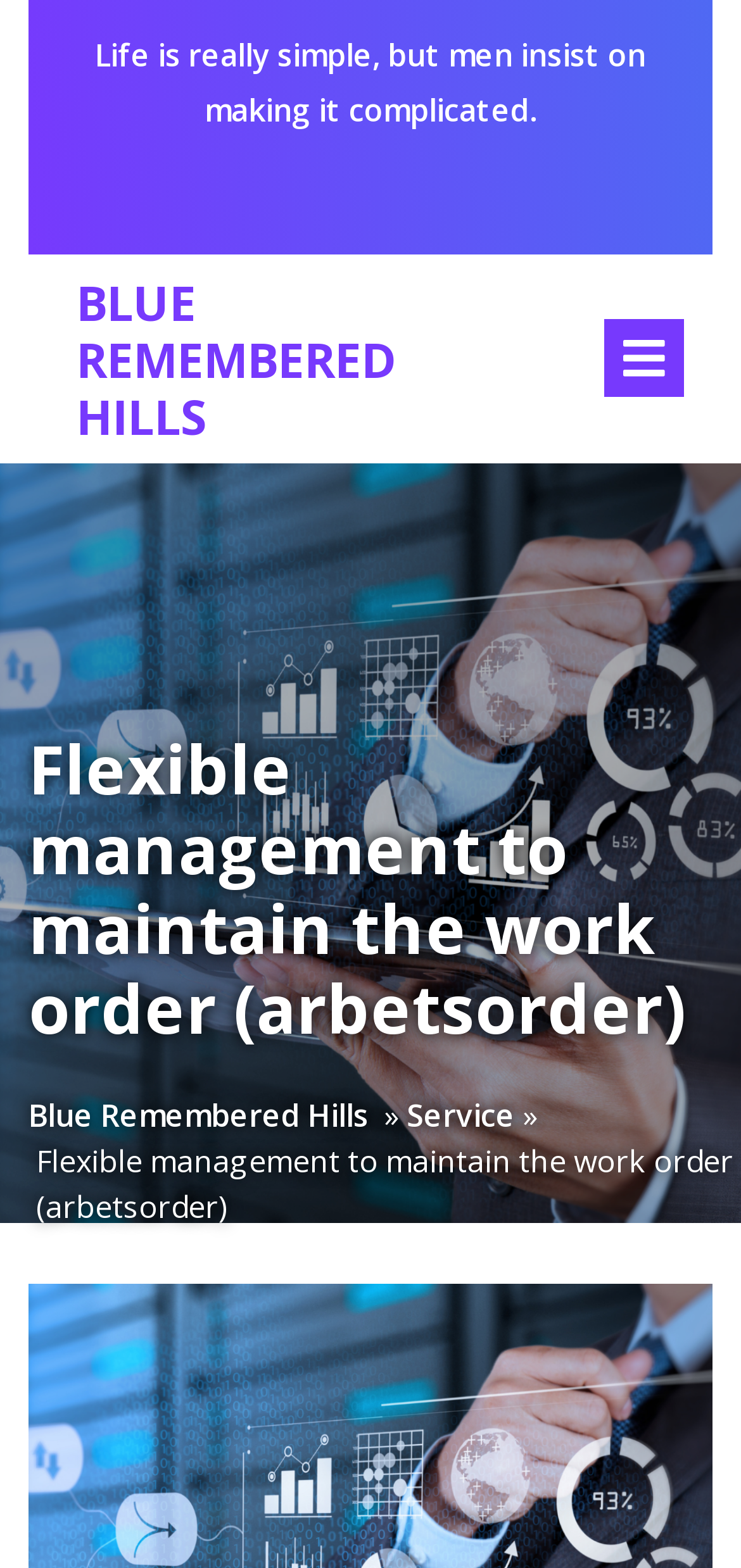What is the main topic of the webpage?
Answer the question in as much detail as possible.

I found the main topic of the webpage by looking at the heading element with the bounding box coordinates [0.038, 0.465, 1.0, 0.669]. The text of the heading is 'Flexible management to maintain the work order (arbetsorder)'.